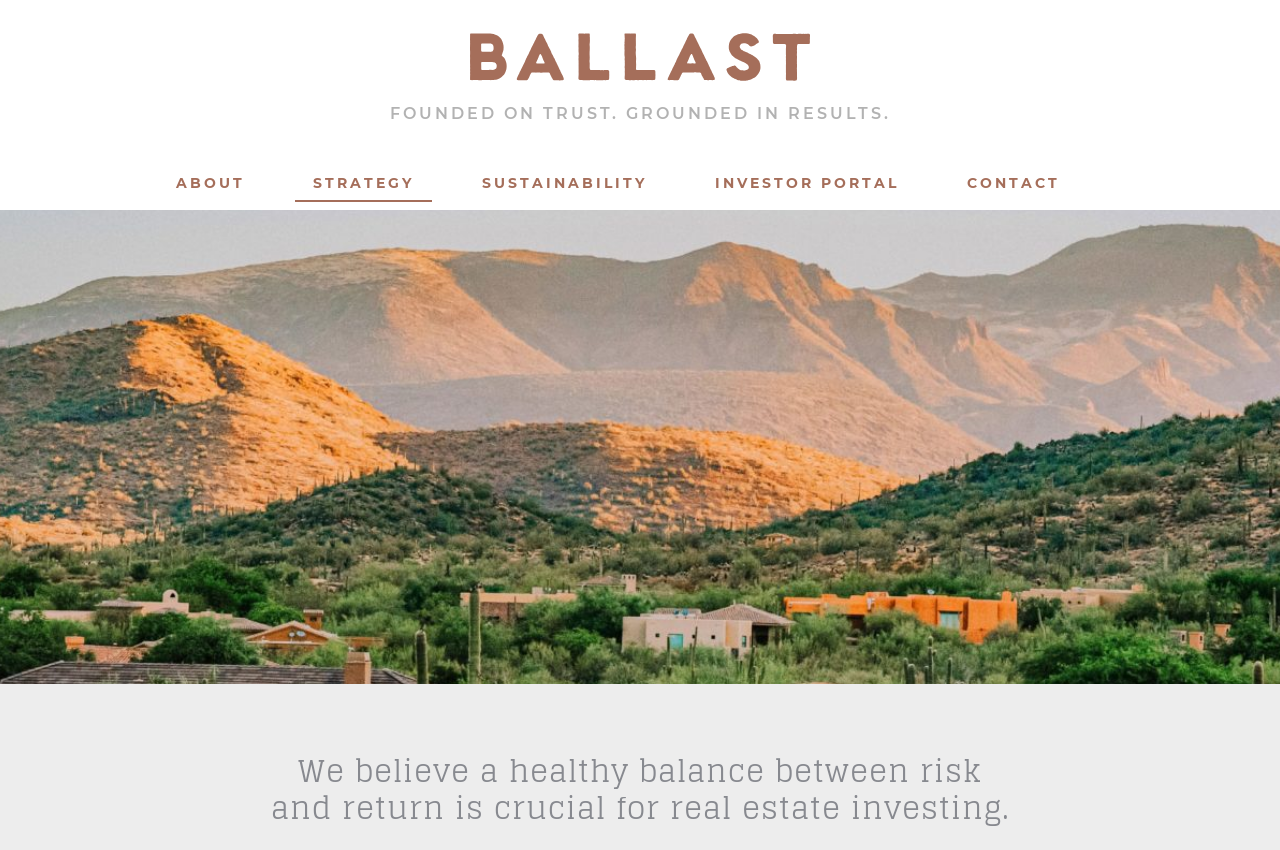Please provide a brief answer to the question using only one word or phrase: 
What is the theme of the webpage?

Investment